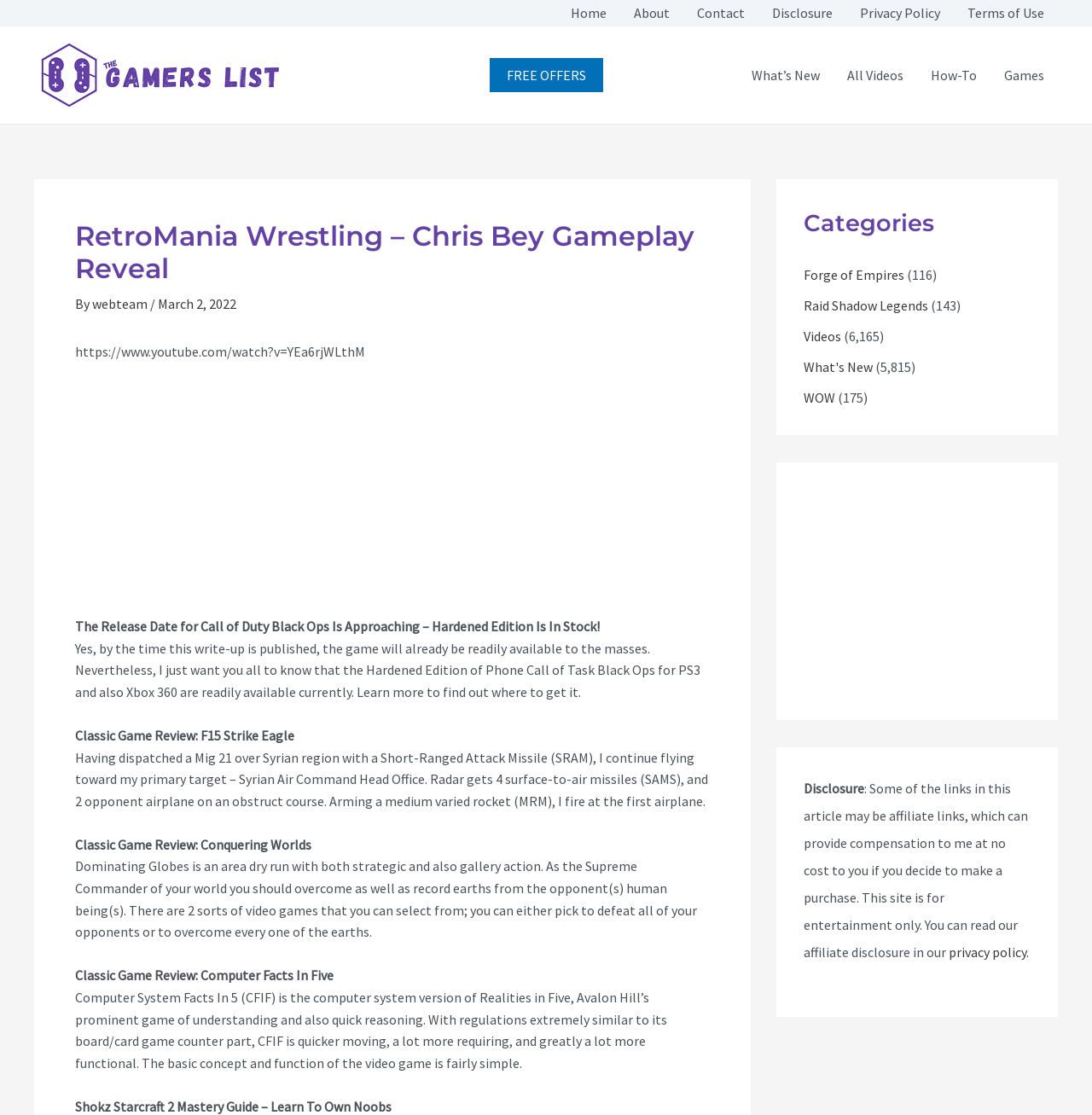Please answer the following question using a single word or phrase: 
What is the purpose of the website according to the disclosure?

entertainment only